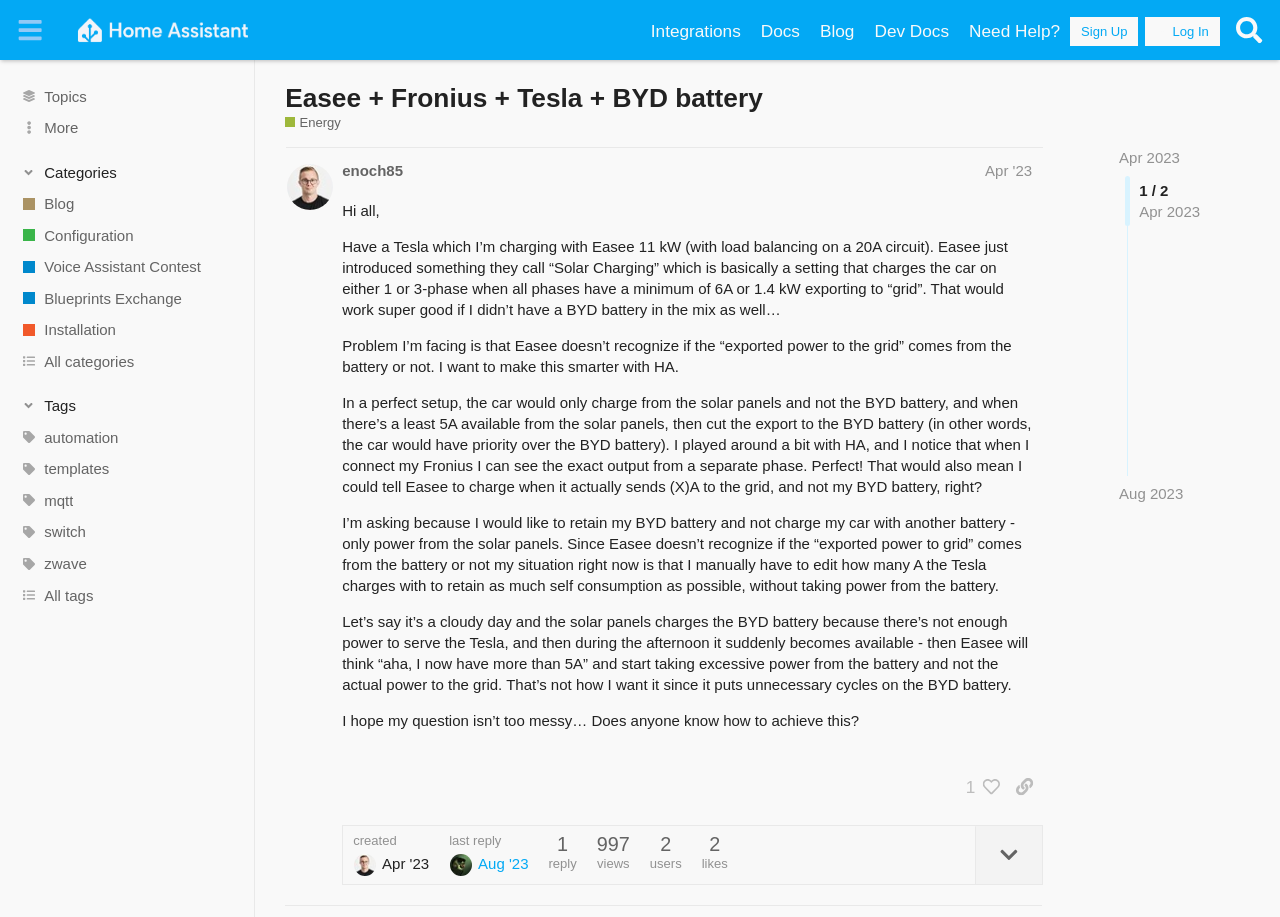Reply to the question with a brief word or phrase: What is the topic of the discussion?

Energy